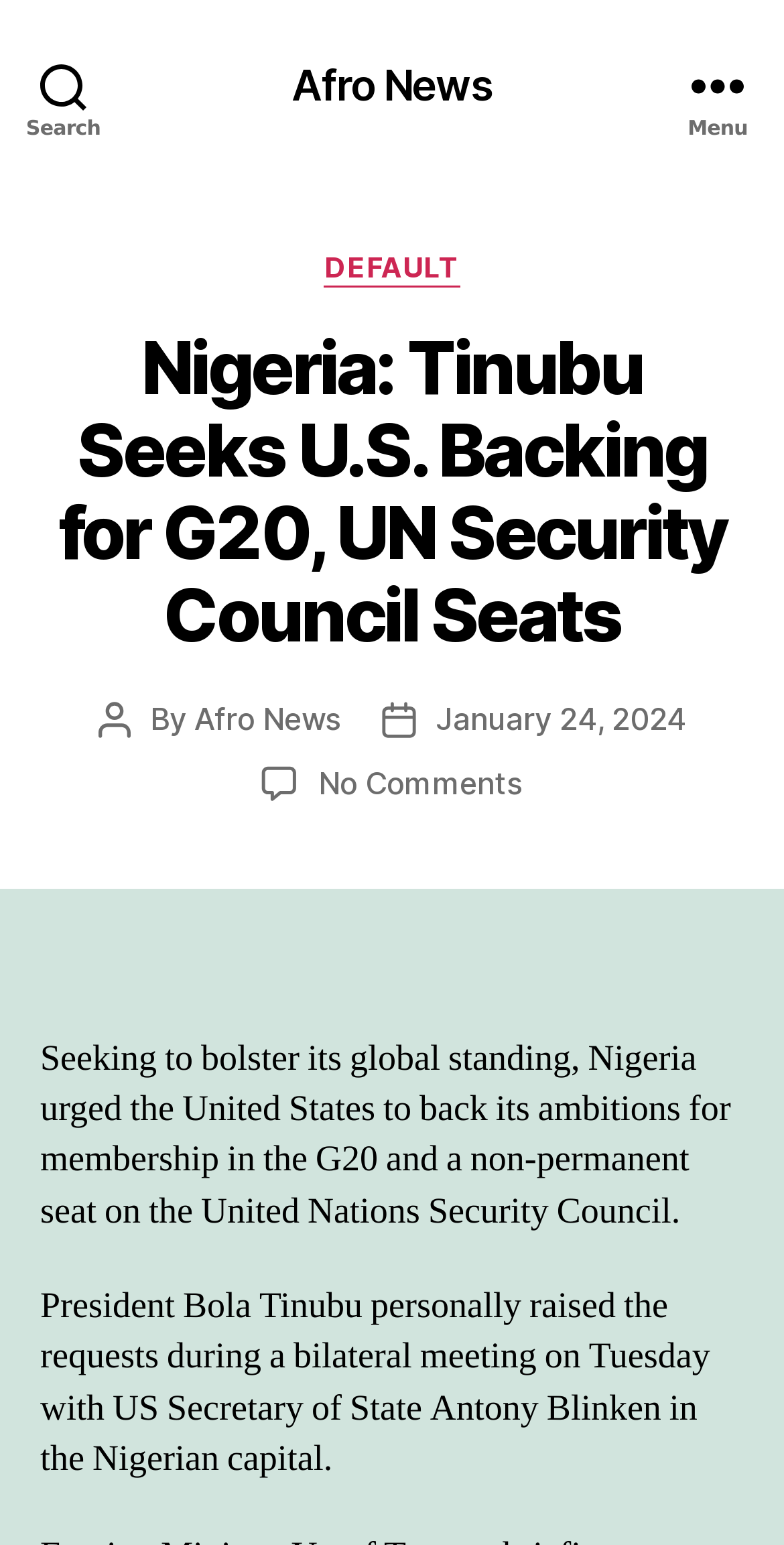Who is the author of the article?
Please use the image to deliver a detailed and complete answer.

The answer can be found by looking at the section 'Post author' where it says 'By Afro News', indicating that Afro News is the author of the article.